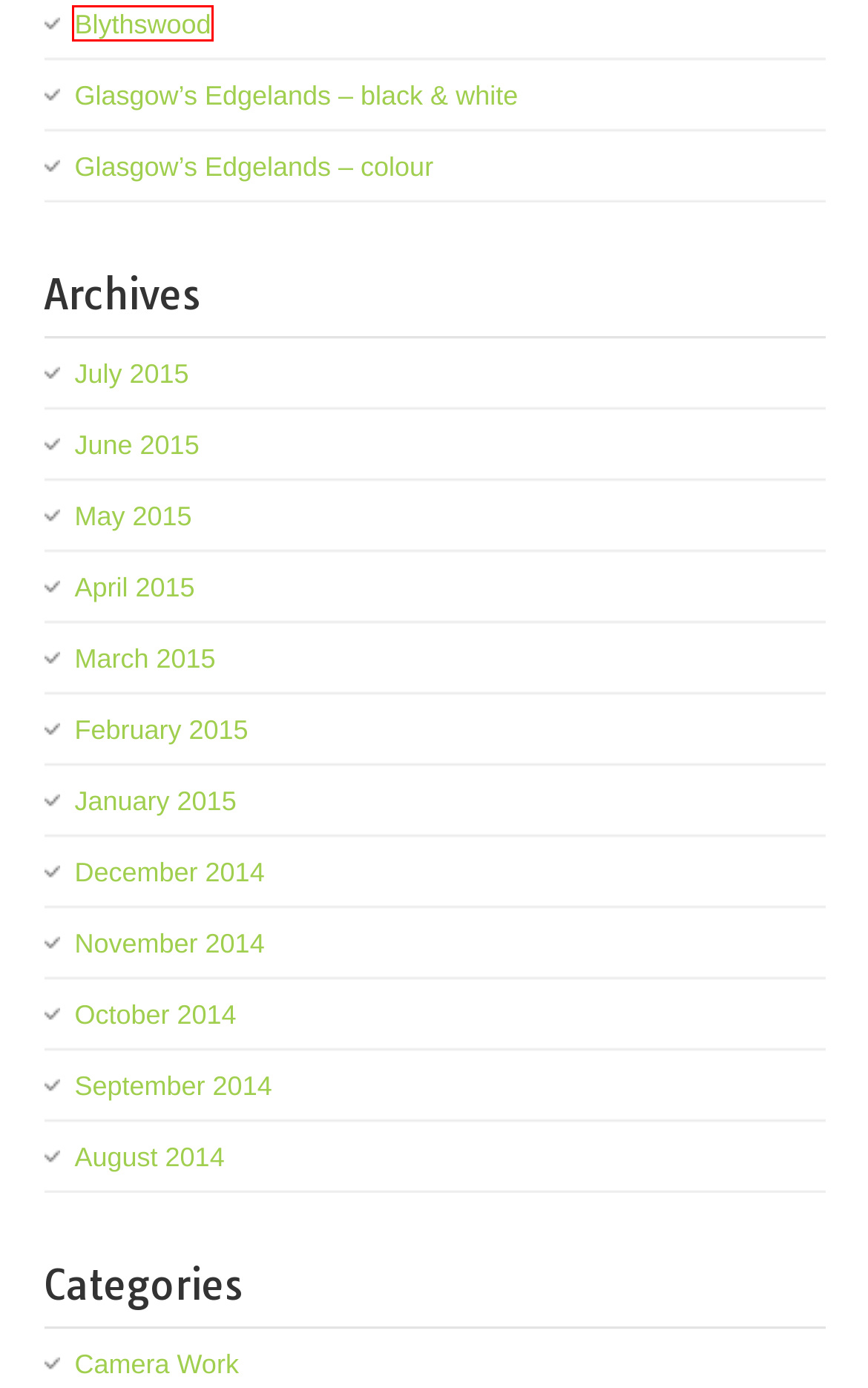Look at the screenshot of a webpage with a red bounding box and select the webpage description that best corresponds to the new page after clicking the element in the red box. Here are the options:
A. October | 2014 | Michael Wigg
B. January | 2015 | Michael Wigg
C. Blythswood | Michael Wigg
D. Glasgow’s Edgelands – monochrome series | Michael Wigg
E. April | 2015 | Michael Wigg
F. November | 2014 | Michael Wigg
G. March | 2015 | Michael Wigg
H. Glasgow’s Edgelands – colour series | Michael Wigg

C